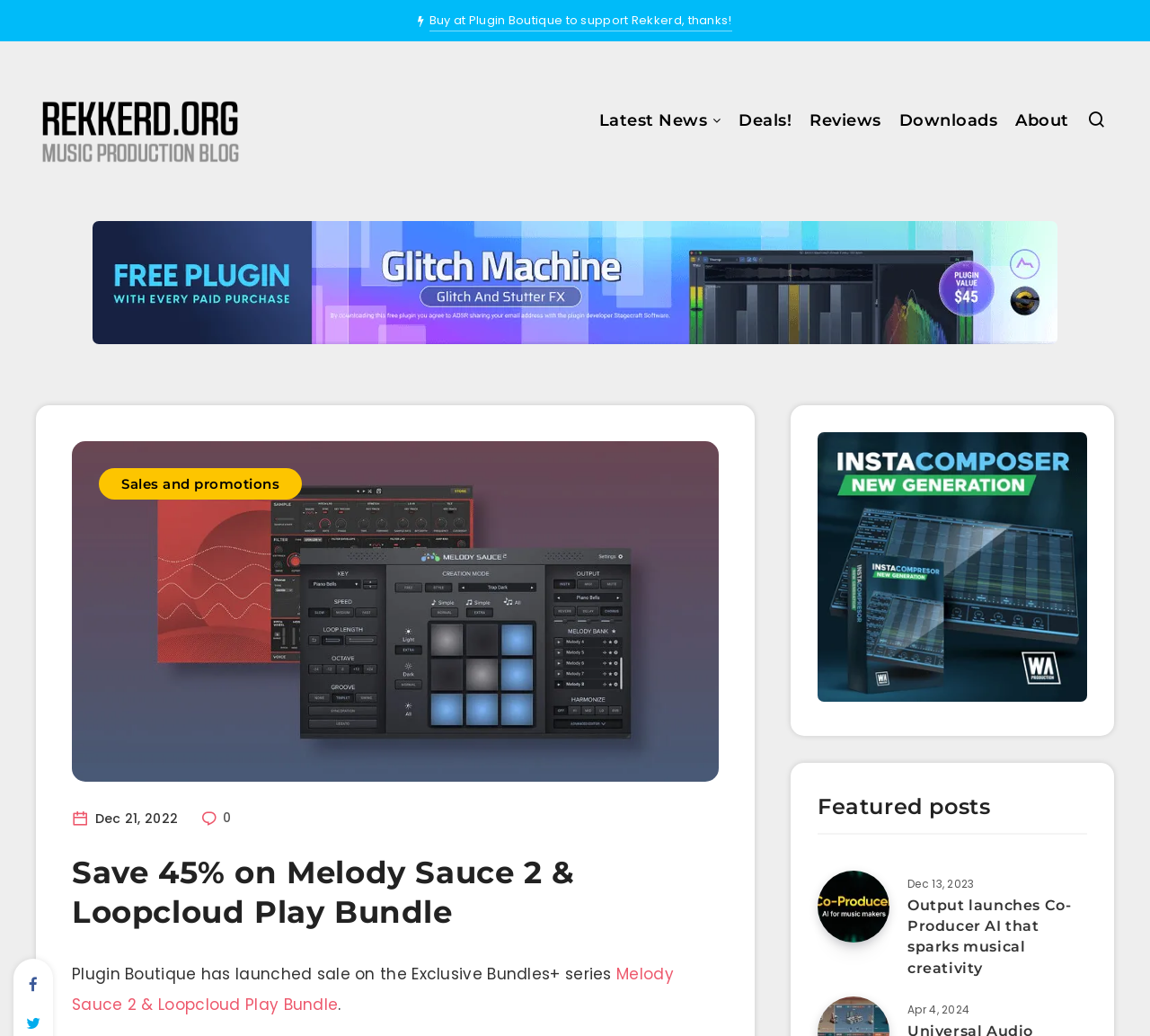Use a single word or phrase to answer the question: 
What is the name of the website?

Rekkerd.org